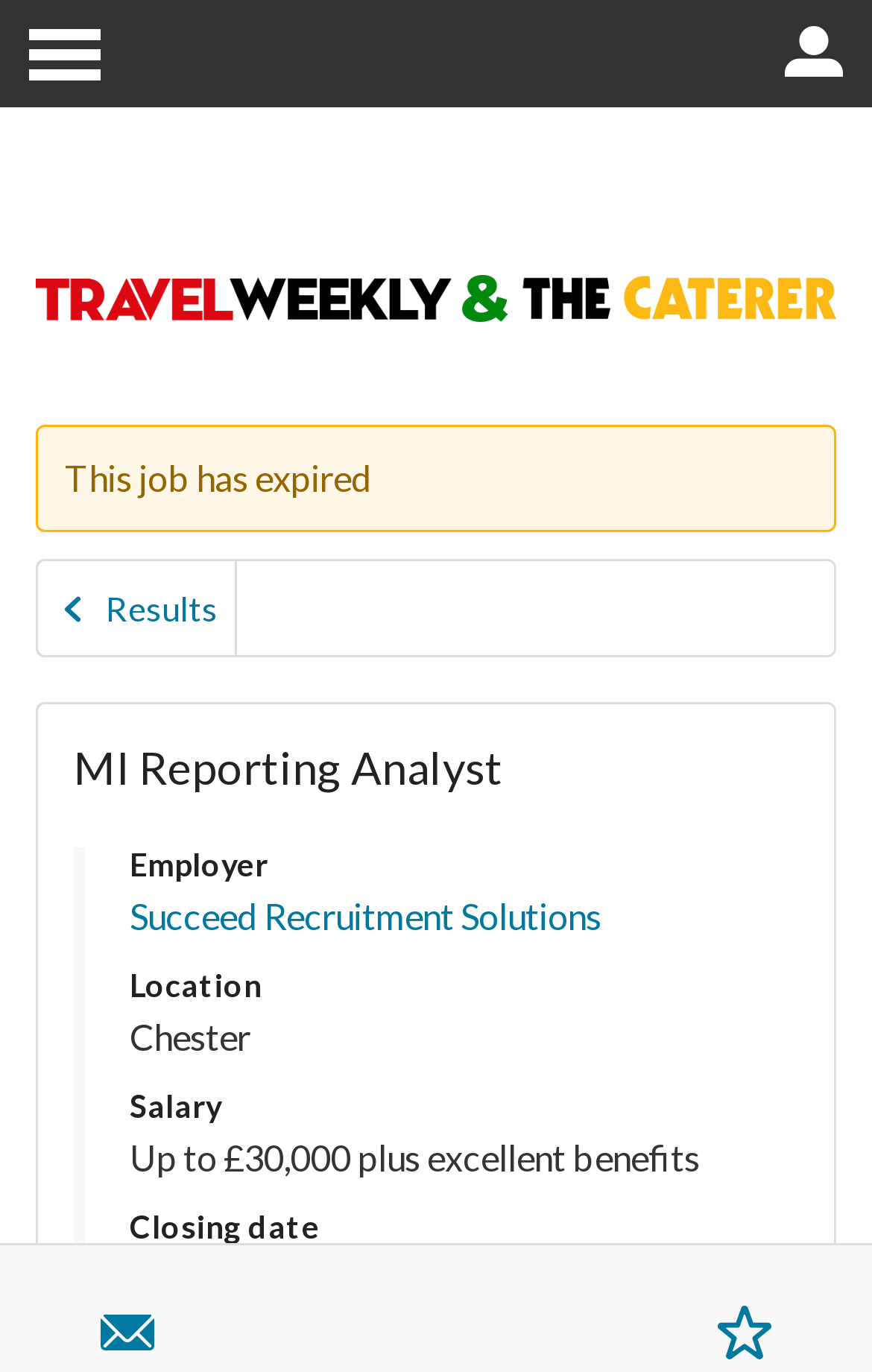Provide your answer in a single word or phrase: 
What is the job title?

MI Reporting Analyst